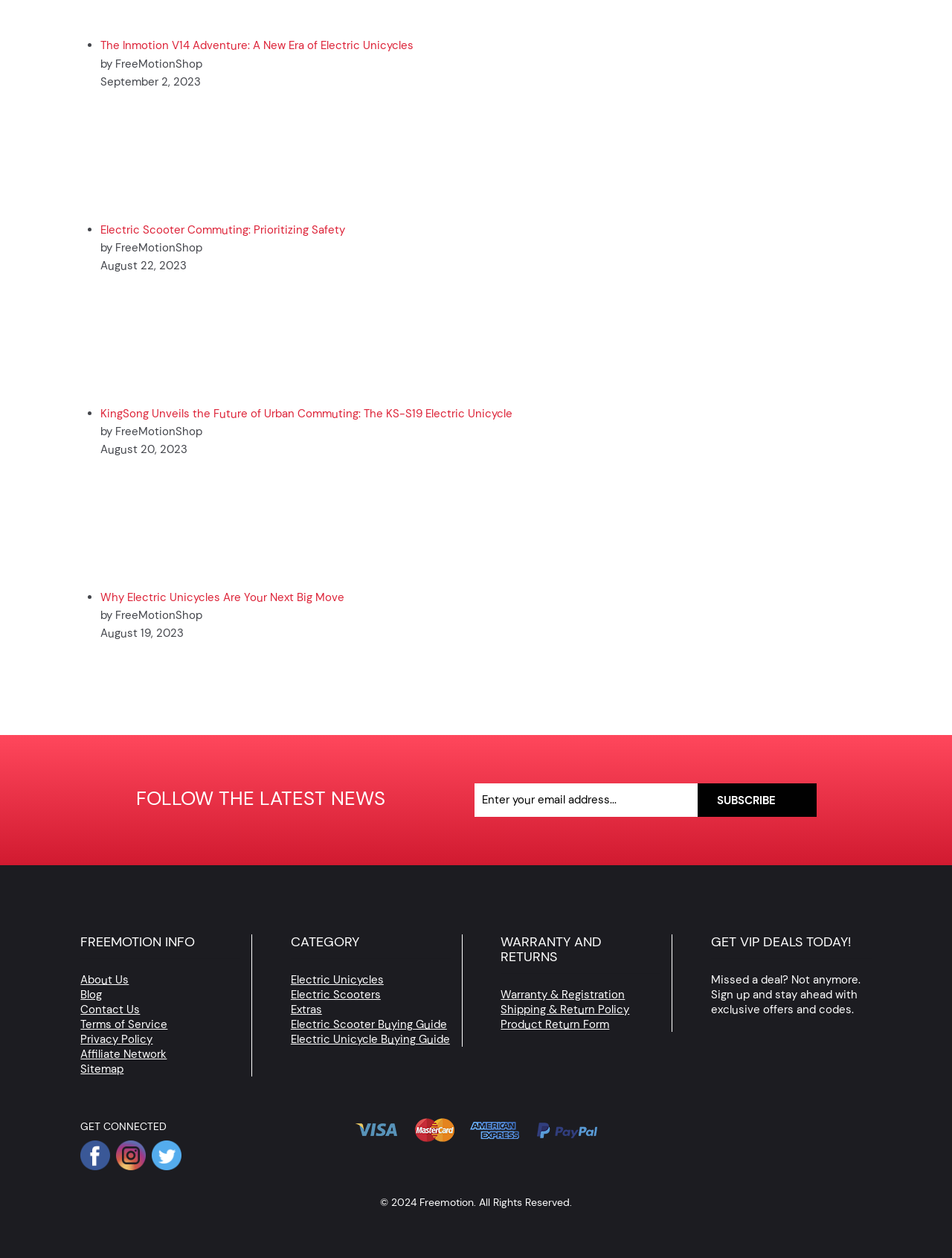Please determine the bounding box coordinates of the clickable area required to carry out the following instruction: "Read the latest news about electric unicycles". The coordinates must be four float numbers between 0 and 1, represented as [left, top, right, bottom].

[0.105, 0.03, 0.434, 0.042]